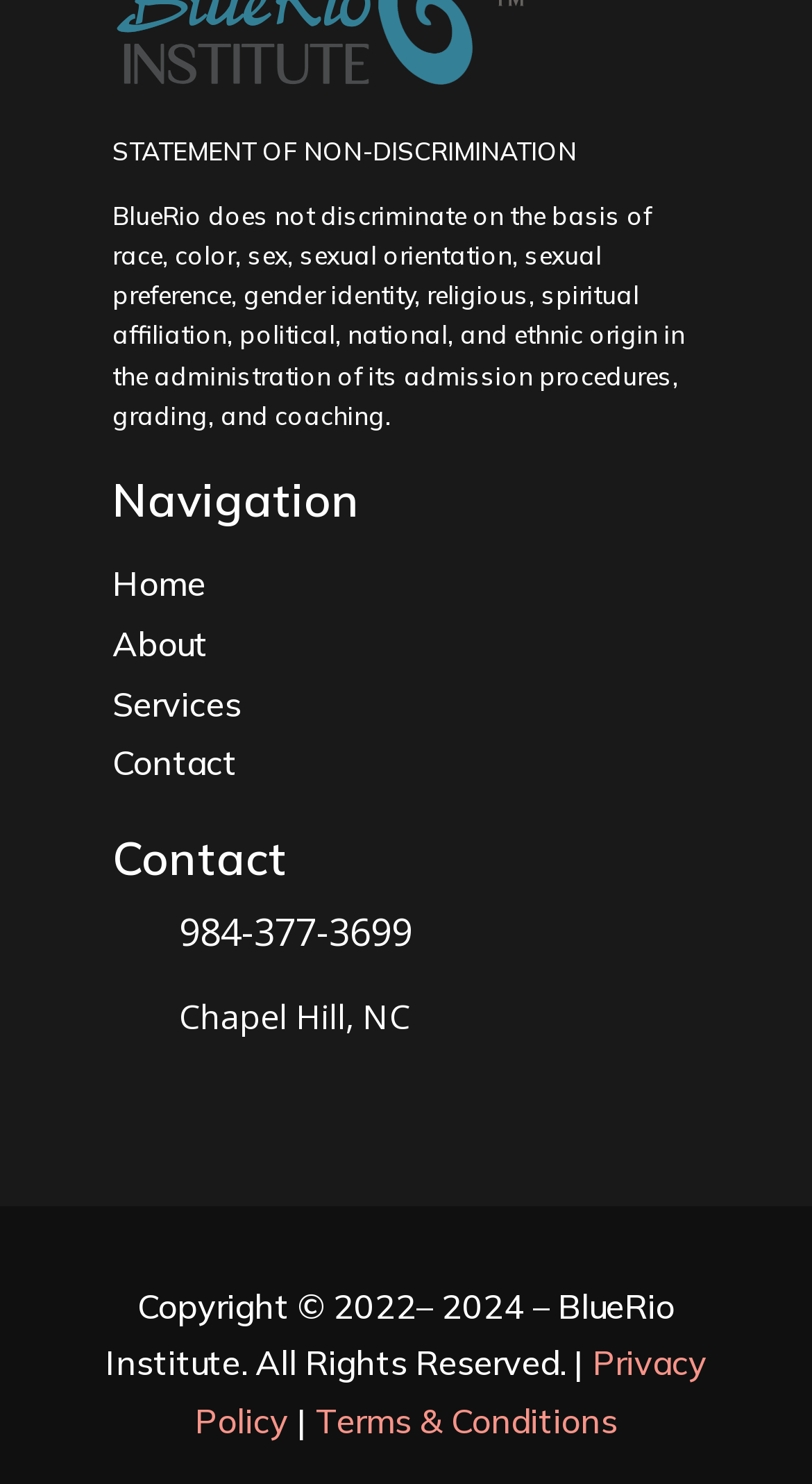What is the location of the institute?
Using the image as a reference, give a one-word or short phrase answer.

Chapel Hill, NC